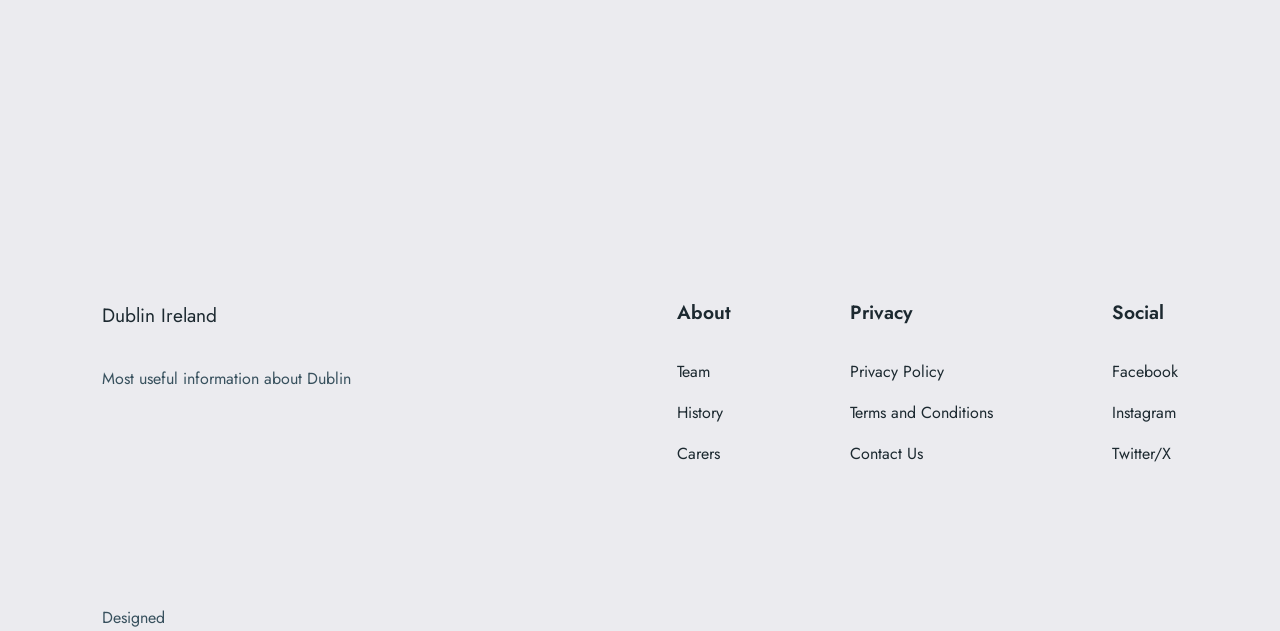How many social media links are available?
Refer to the image and provide a concise answer in one word or phrase.

3